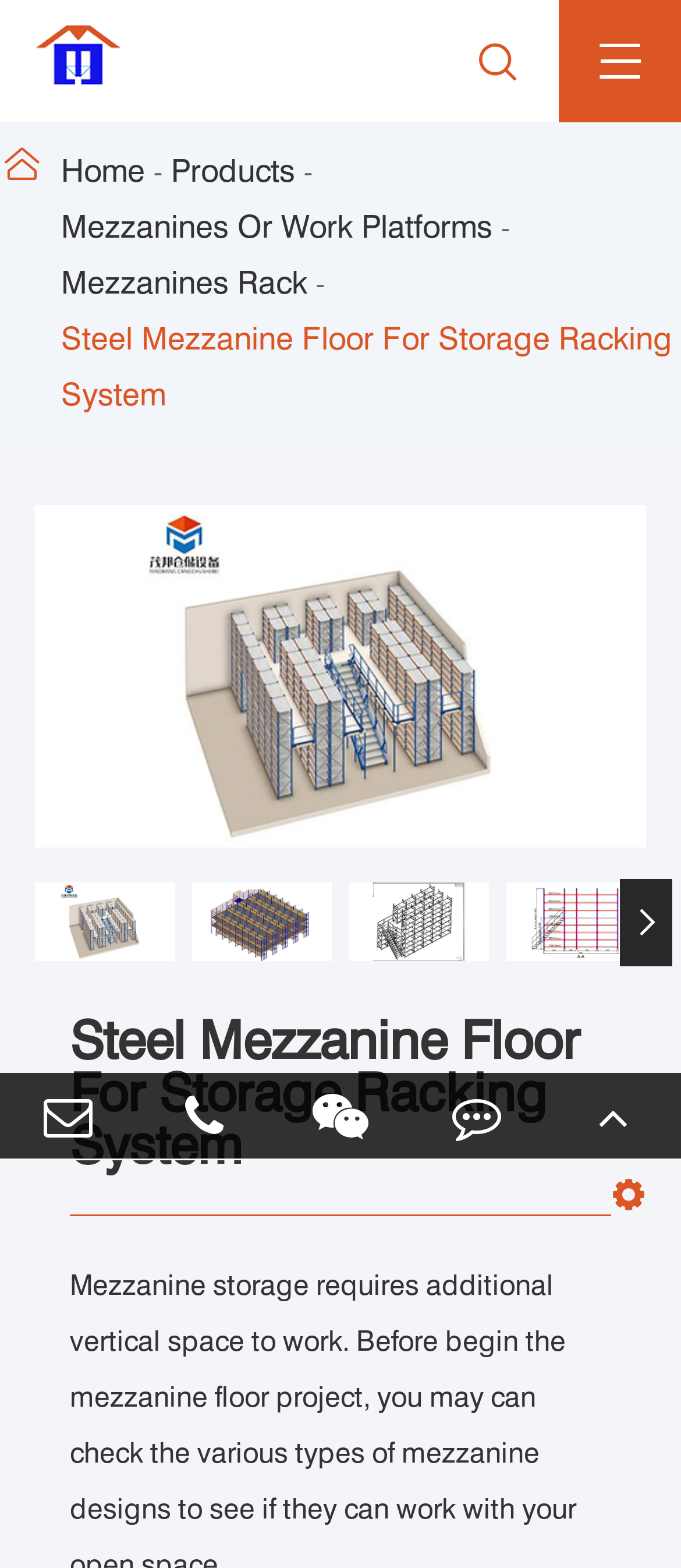Determine the bounding box coordinates for the UI element matching this description: "aria-label="Open navigation menu"".

None